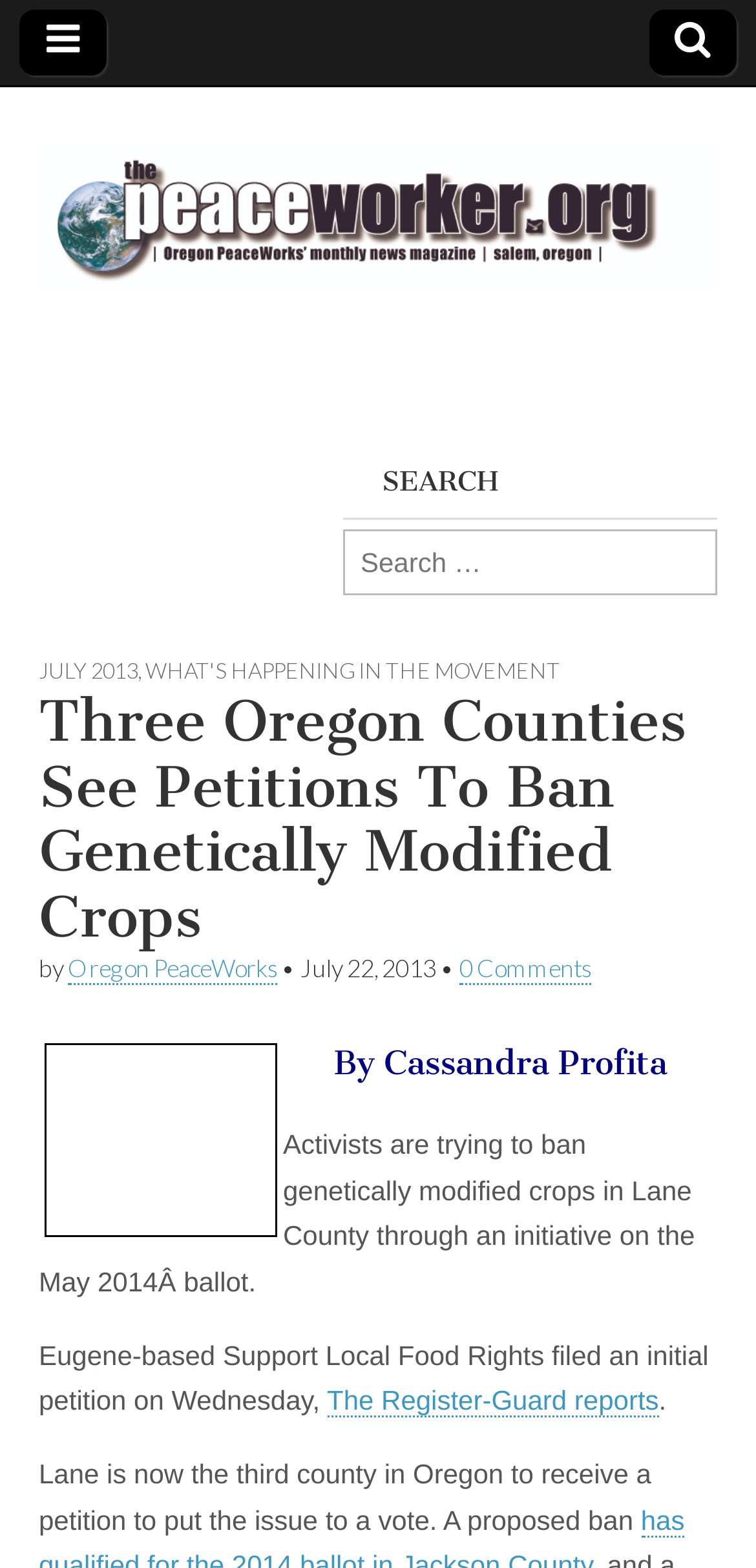Analyze the image and deliver a detailed answer to the question: How many comments does the article have?

I determined the number of comments on the article by looking at the link element with the text '0 Comments' below the article title, which is likely the comment count.